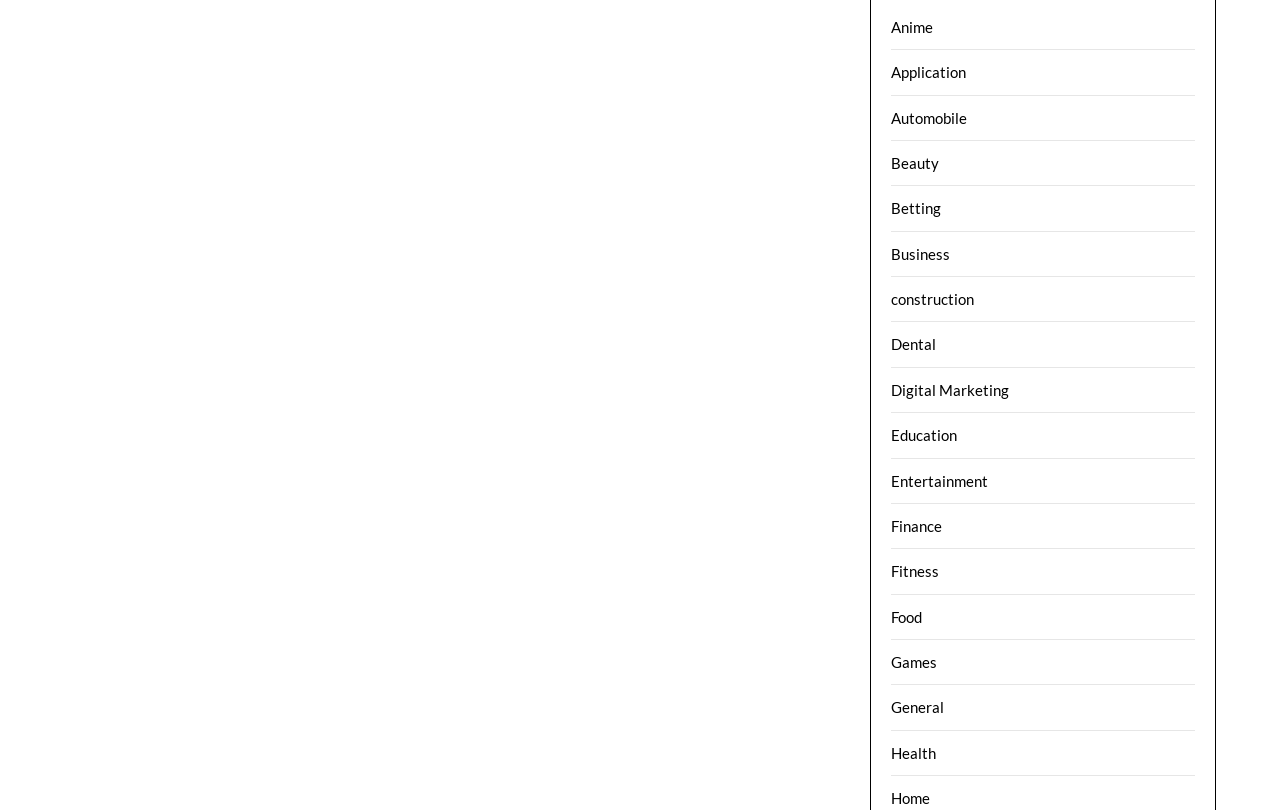Please specify the bounding box coordinates for the clickable region that will help you carry out the instruction: "Browse Digital Marketing".

[0.696, 0.47, 0.789, 0.492]